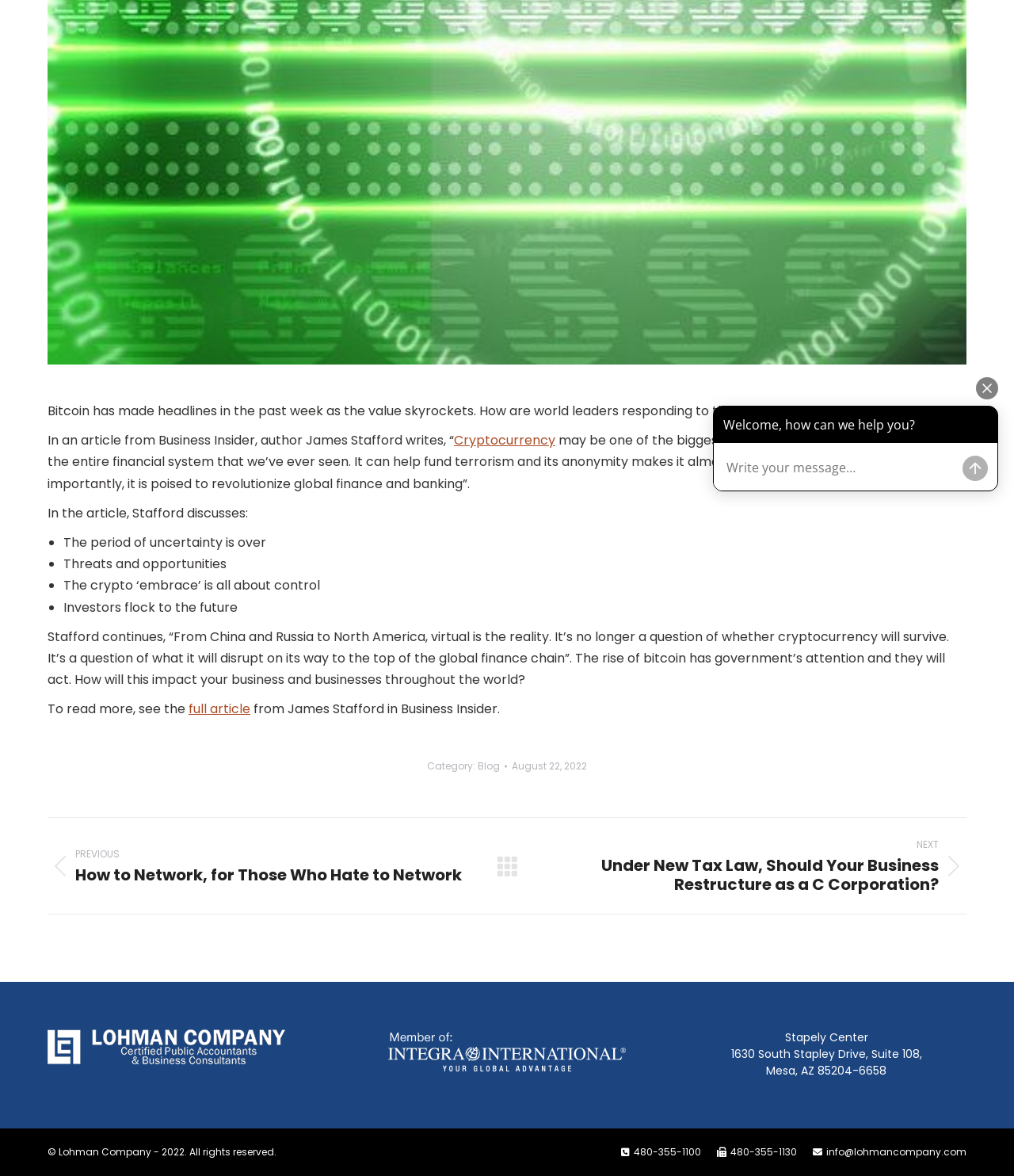Provide the bounding box coordinates of the HTML element described by the text: "Go to Top". The coordinates should be in the format [left, top, right, bottom] with values between 0 and 1.

[0.961, 0.398, 0.992, 0.425]